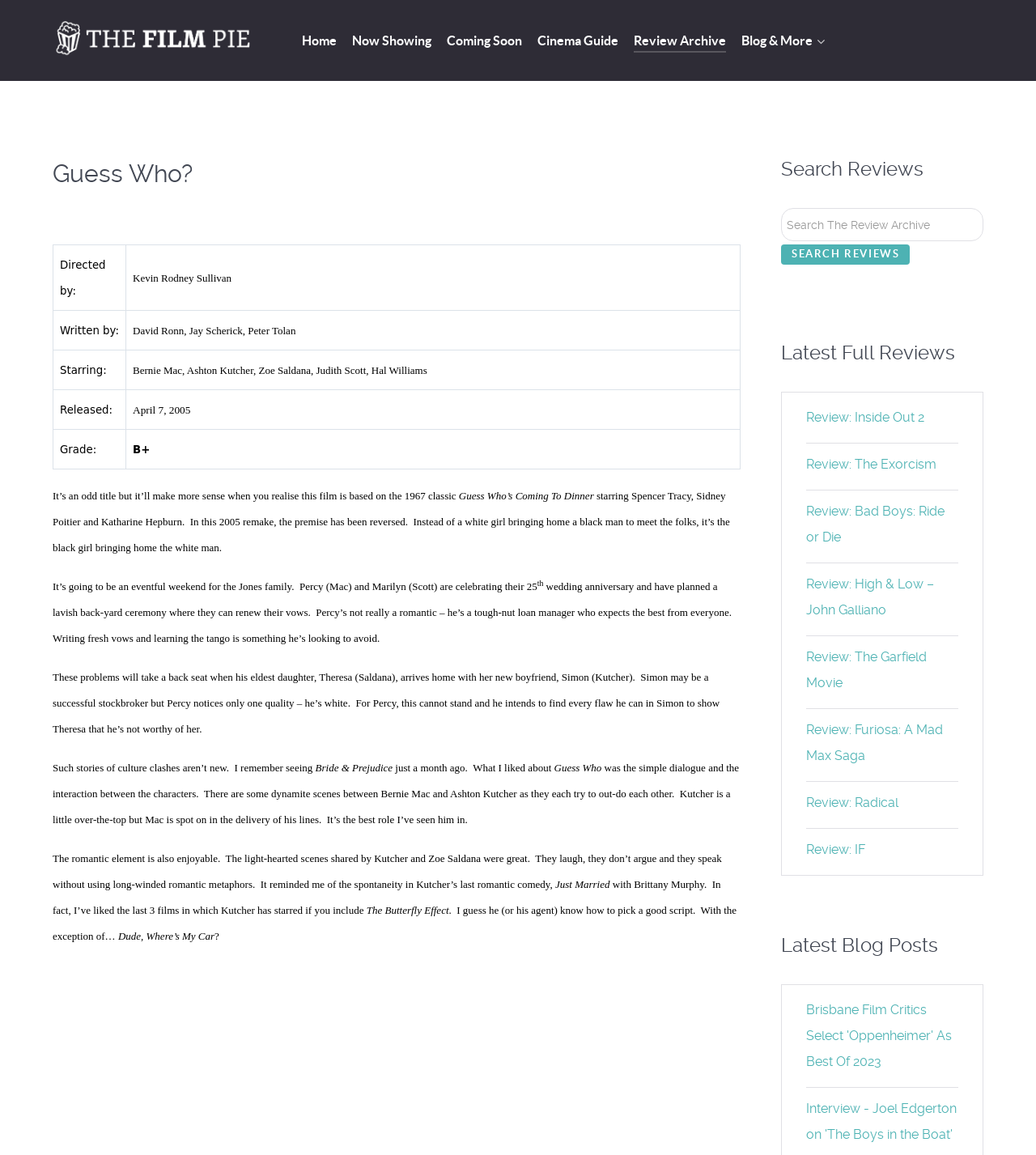Could you find the bounding box coordinates of the clickable area to complete this instruction: "Click the 'Review: Inside Out 2' link"?

[0.778, 0.355, 0.892, 0.368]